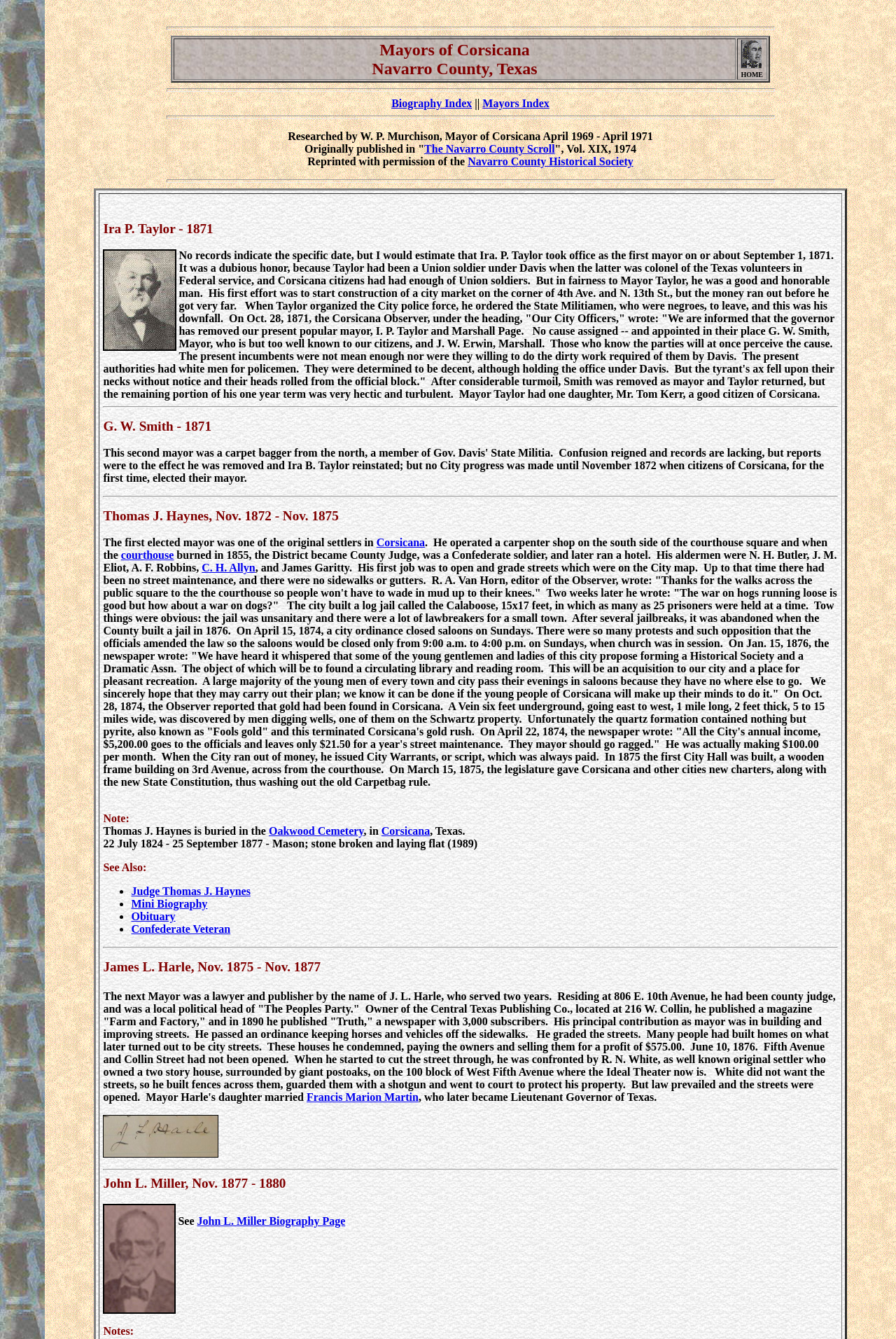Using the webpage screenshot and the element description Francis Marion Martin, determine the bounding box coordinates. Specify the coordinates in the format (top-left x, top-left y, bottom-right x, bottom-right y) with values ranging from 0 to 1.

[0.342, 0.815, 0.467, 0.824]